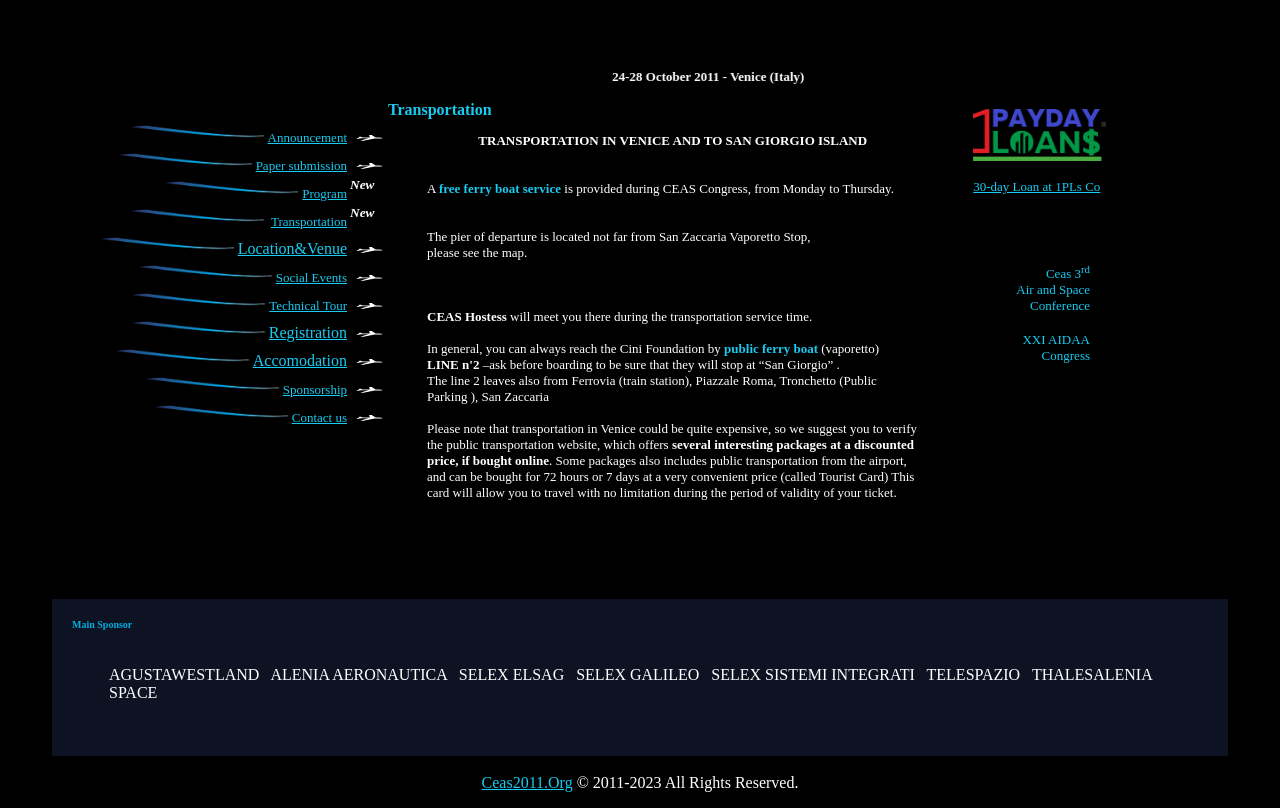Could you indicate the bounding box coordinates of the region to click in order to complete this instruction: "Visit the '1Payday.Loans' website".

[0.76, 0.182, 0.864, 0.203]